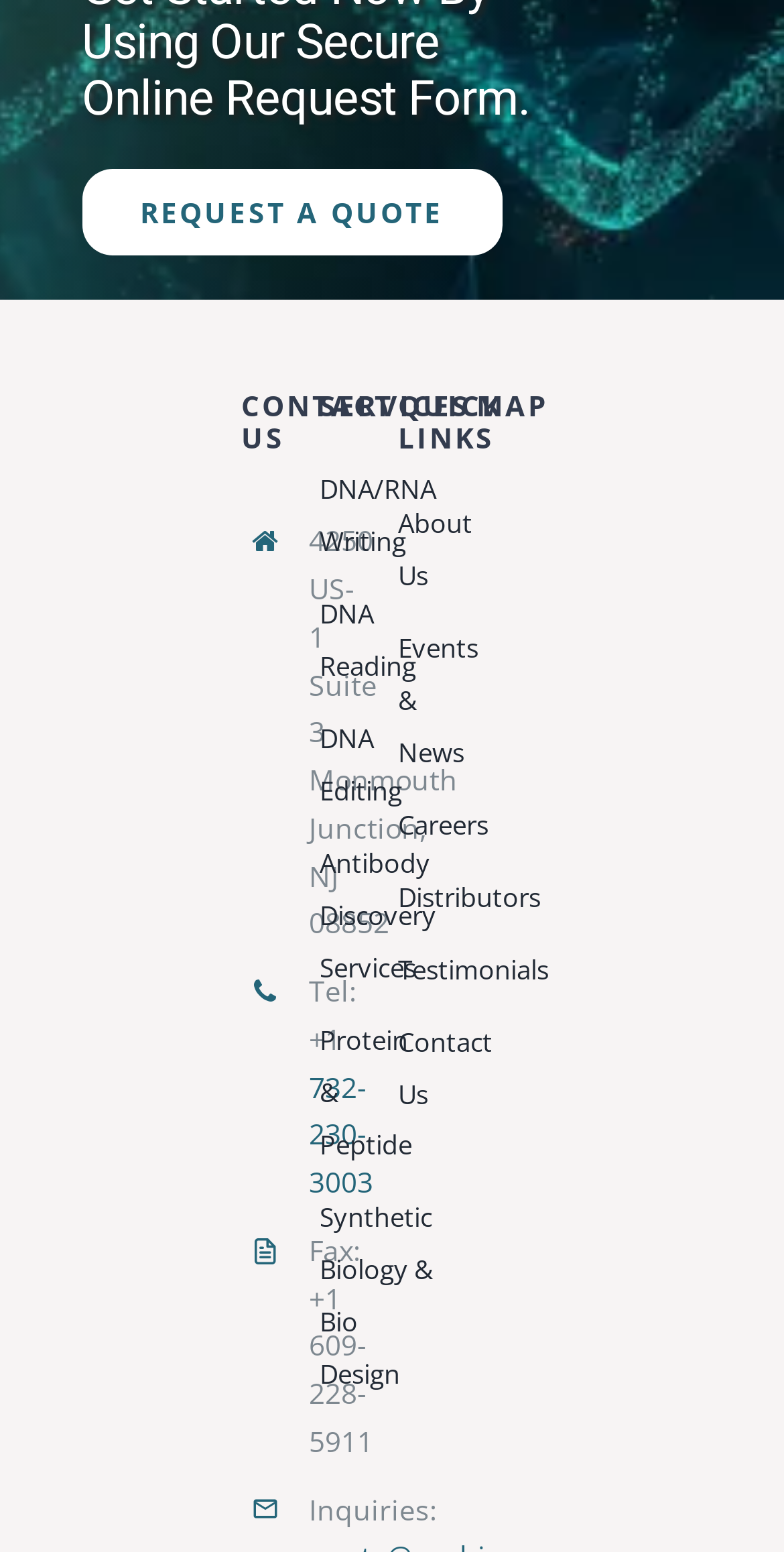Specify the bounding box coordinates of the area to click in order to follow the given instruction: "Contact us."

[0.508, 0.655, 0.592, 0.722]